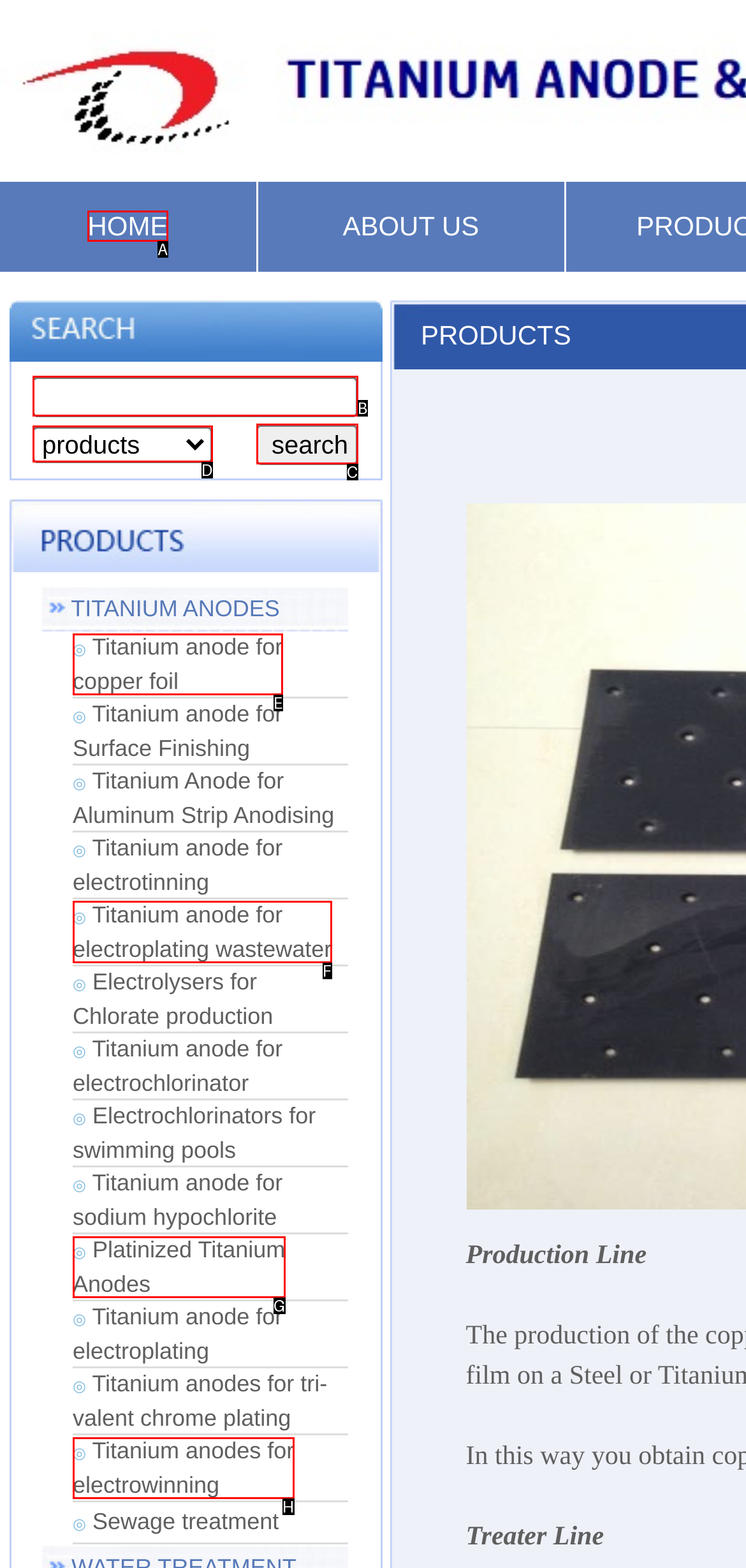Identify the HTML element that corresponds to the description: Titanium anodes for electrowinning
Provide the letter of the matching option from the given choices directly.

H